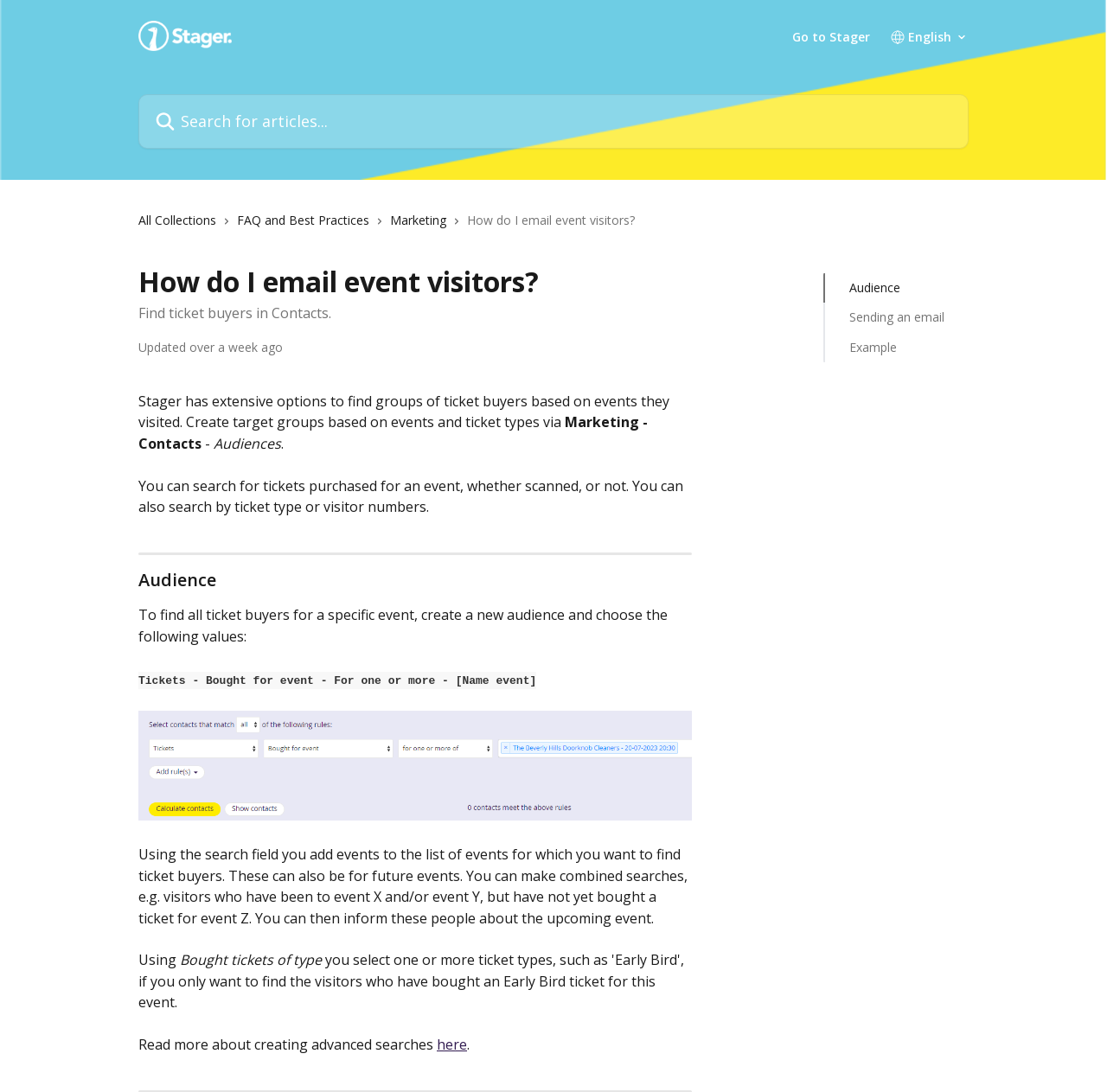Identify the bounding box for the given UI element using the description provided. Coordinates should be in the format (top-left x, top-left y, bottom-right x, bottom-right y) and must be between 0 and 1. Here is the description: Sending an email

[0.767, 0.282, 0.853, 0.3]